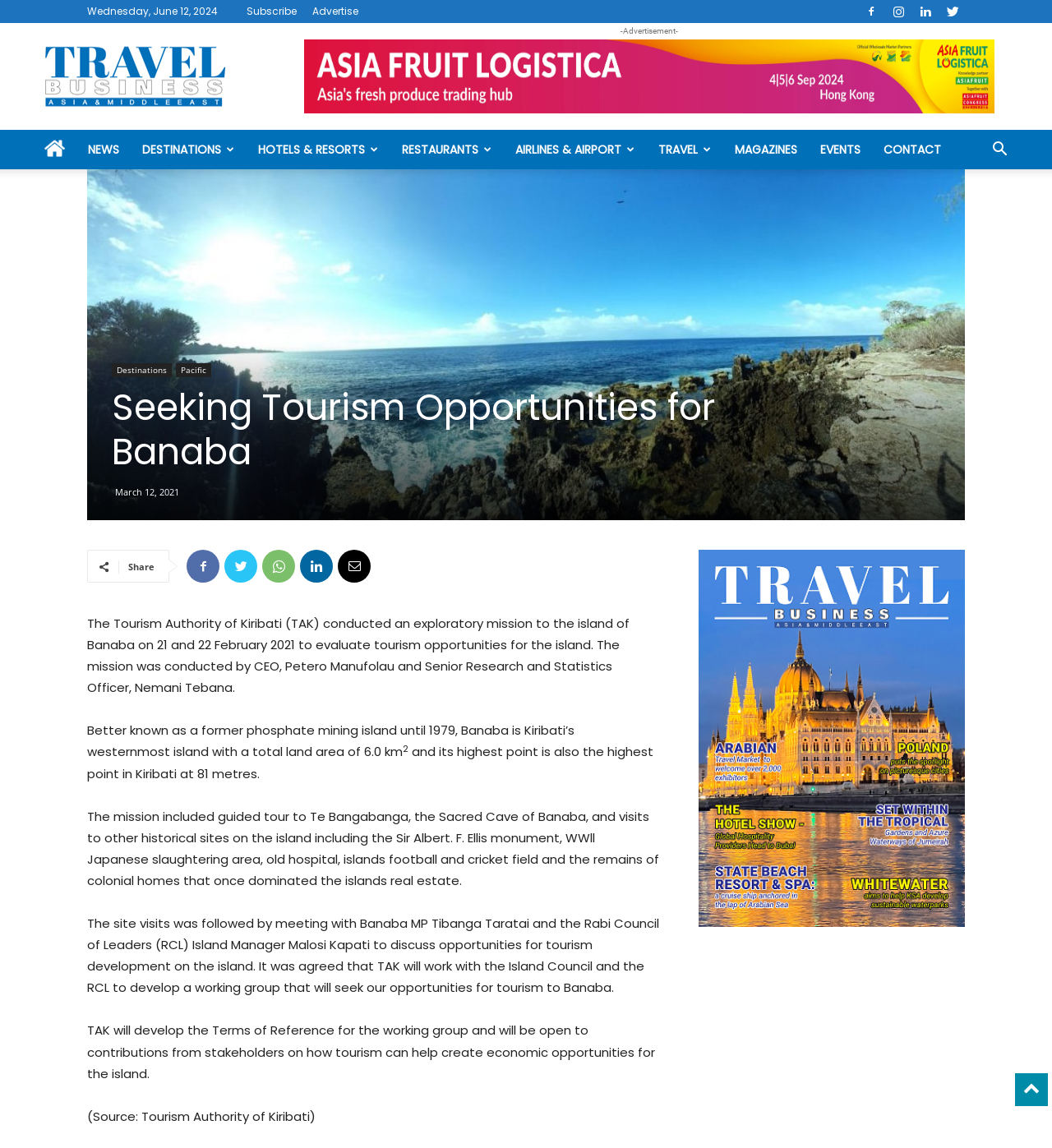What is the name of the CEO of Tourism Authority of Kiribati?
Using the visual information, respond with a single word or phrase.

Petero Manufolau